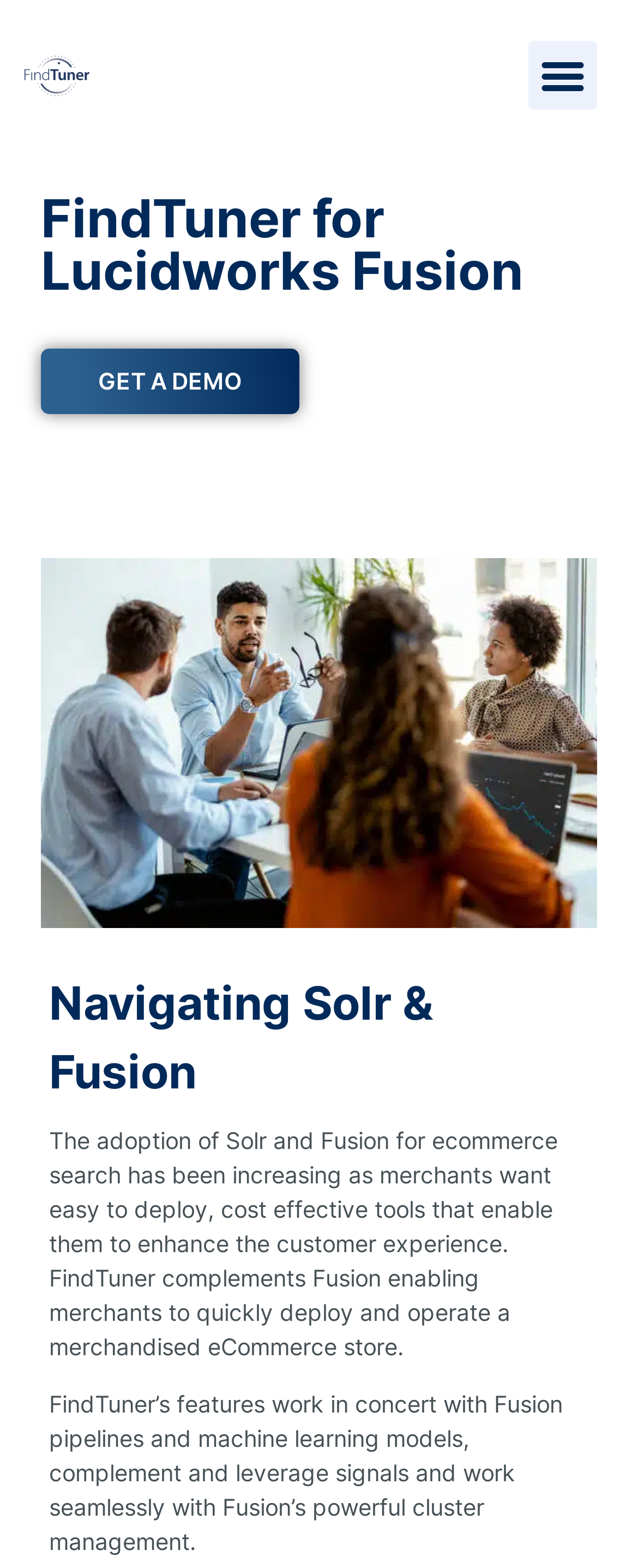What is the purpose of FindTuner?
Use the image to answer the question with a single word or phrase.

To deploy eCommerce store